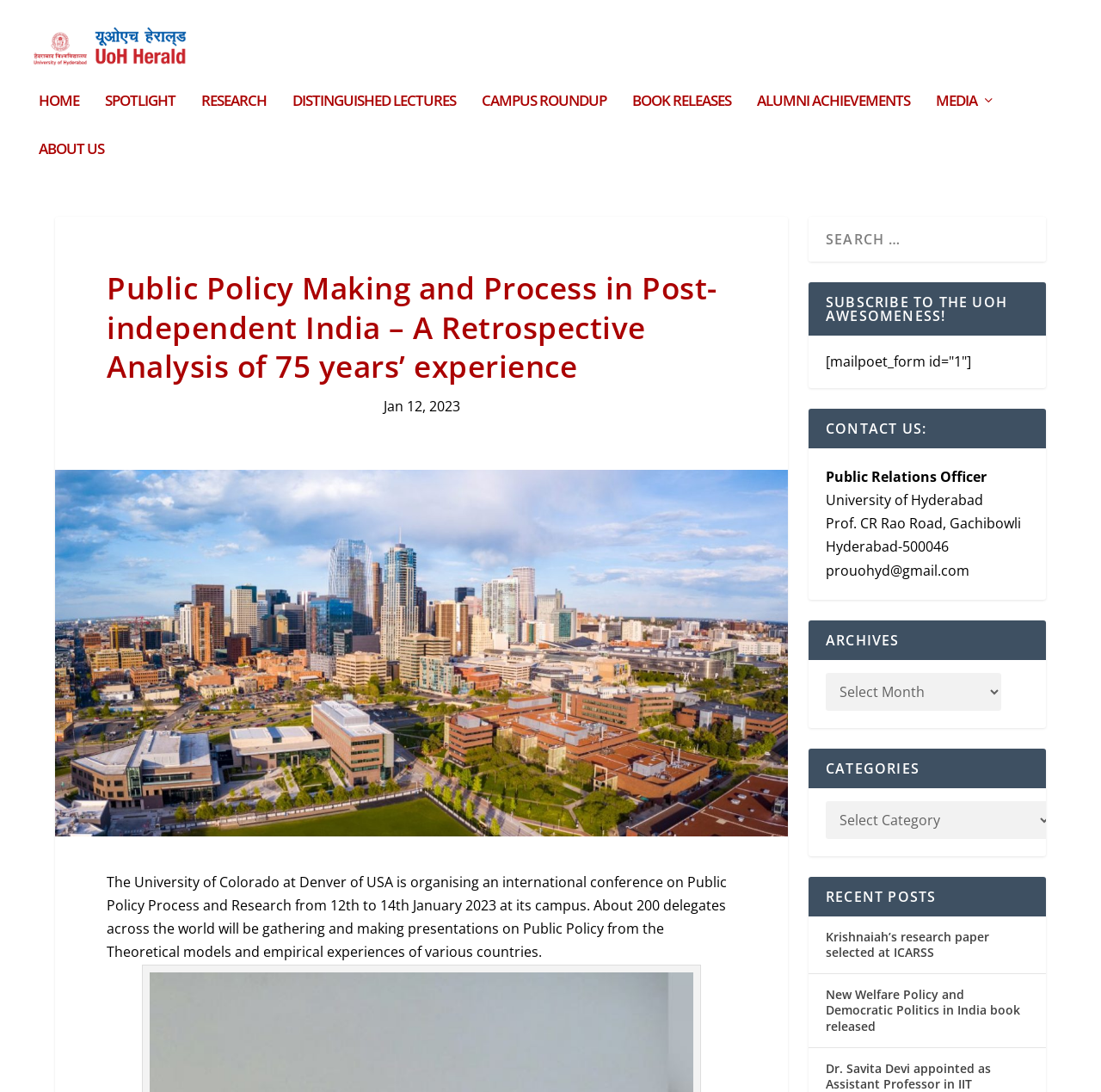Locate the bounding box coordinates of the element that should be clicked to fulfill the instruction: "subscribe to the newsletter".

[0.734, 0.267, 0.95, 0.316]